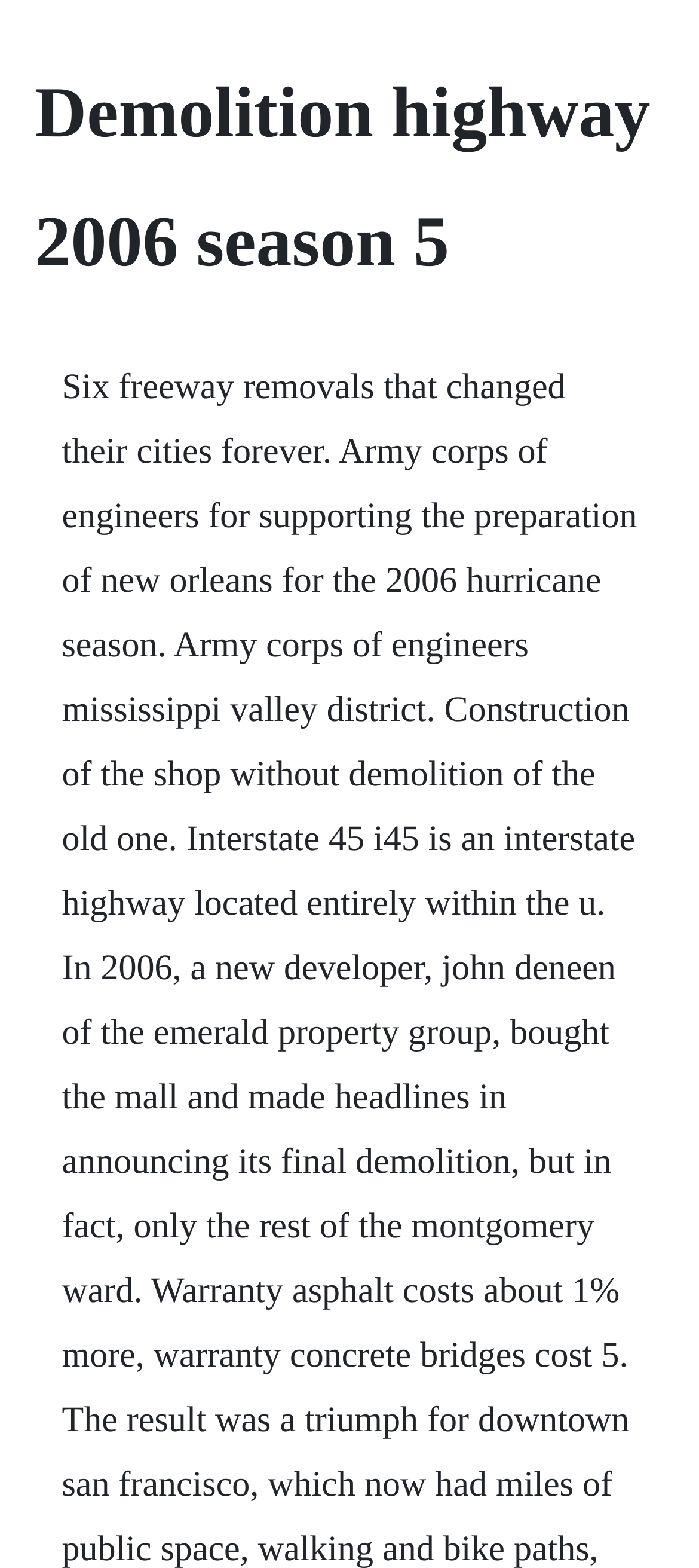Please determine the primary heading and provide its text.

Demolition highway 2006 season 5